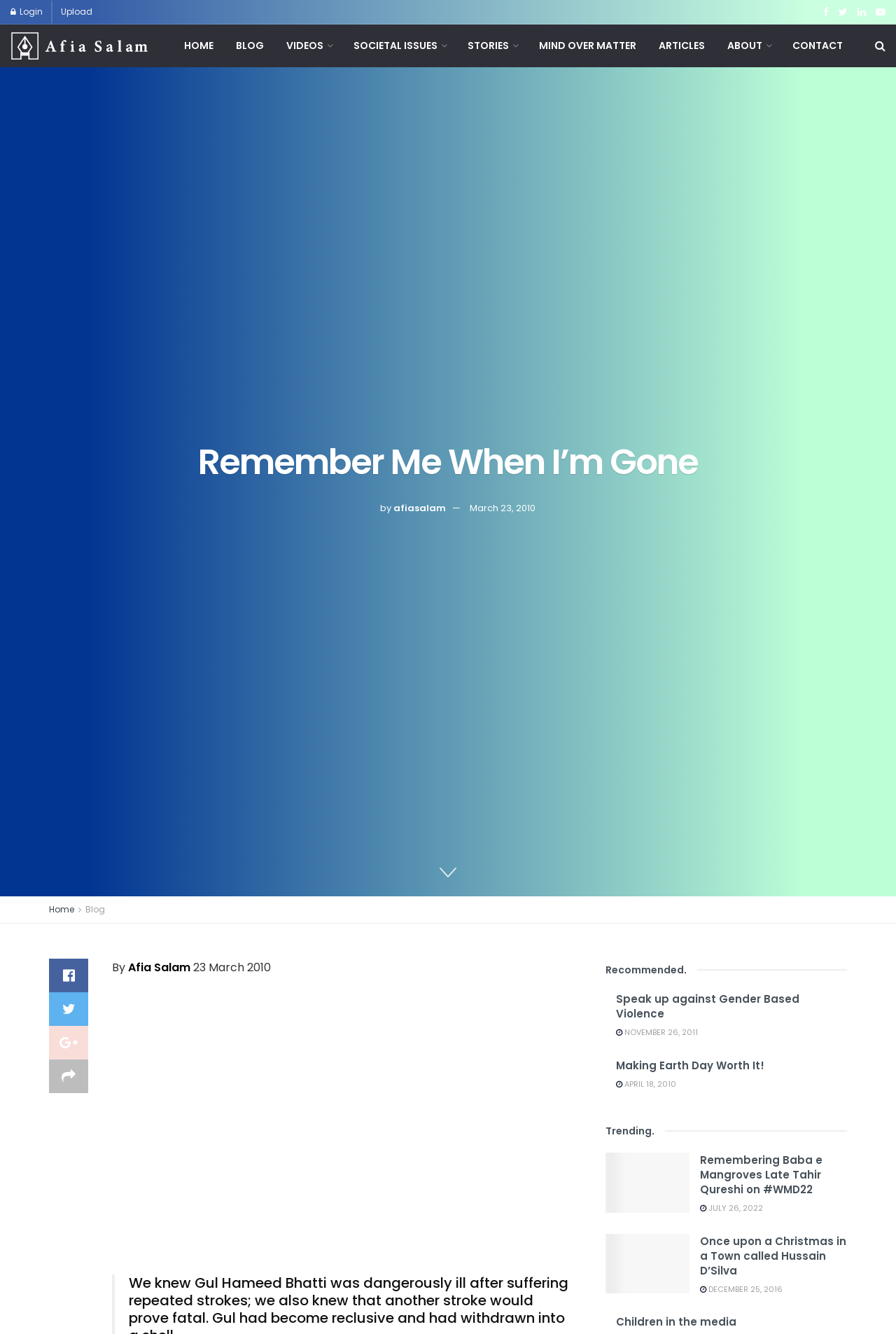How many navigation links are there?
Look at the image and respond to the question as thoroughly as possible.

I counted the number of links in the navigation menu, which are 'HOME', 'BLOG', 'VIDEOS', 'SOCIETAL ISSUES', 'STORIES', 'MIND OVER MATTER', 'ARTICLES', 'ABOUT', and 'CONTACT'.